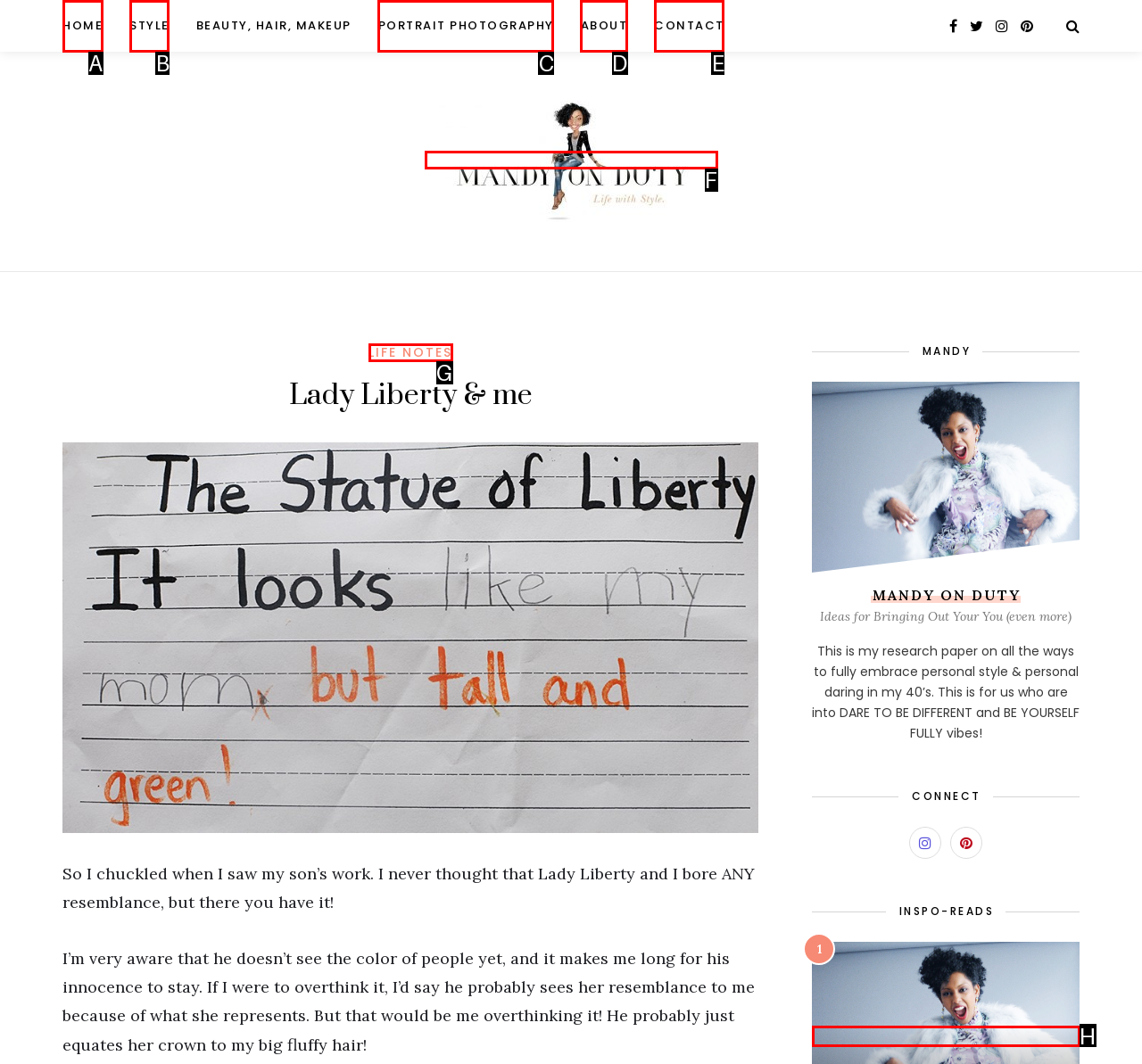From the choices given, find the HTML element that matches this description: Life Notes. Answer with the letter of the selected option directly.

G